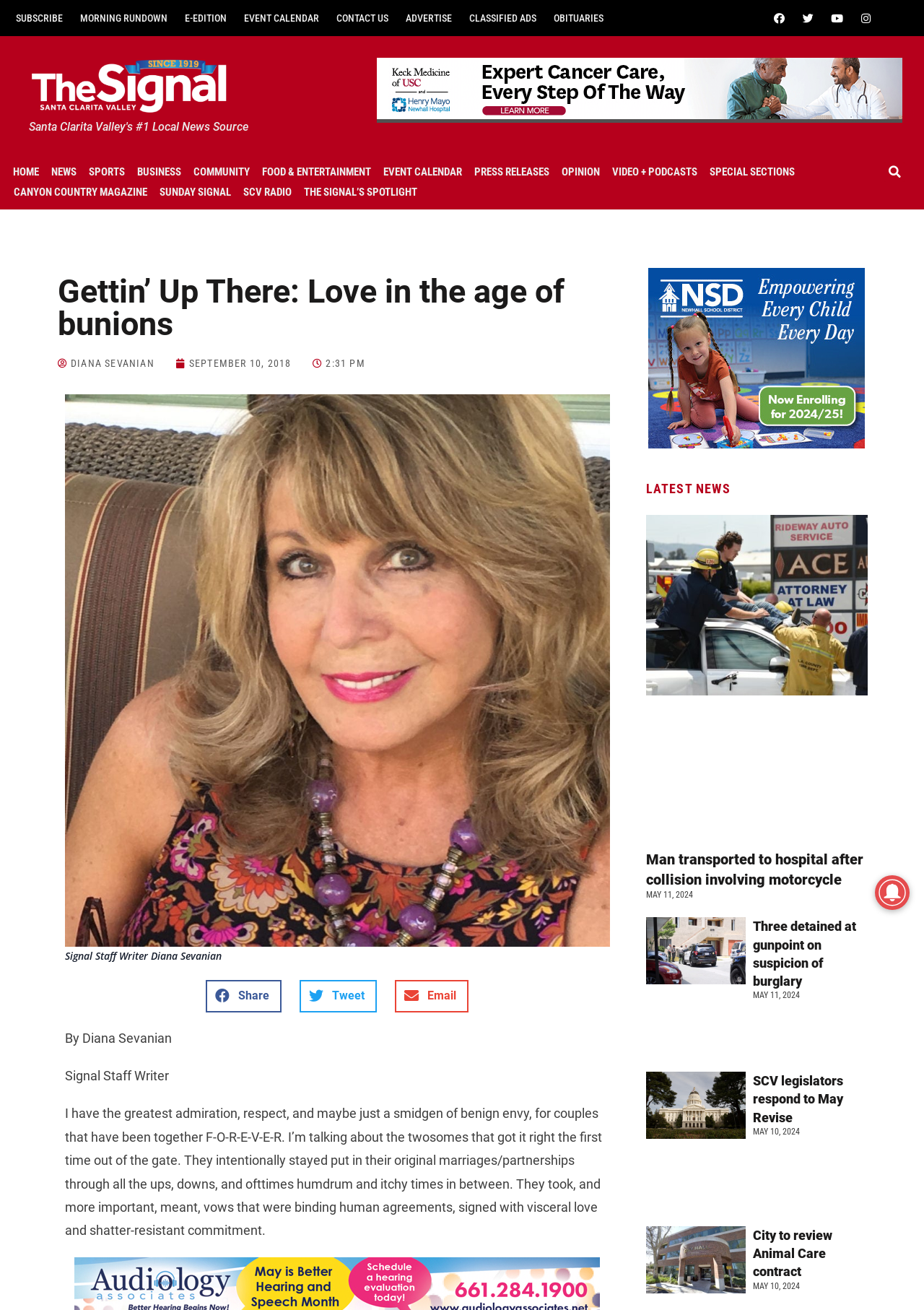What is the date of the article 'SCV legislators respond to May Revise'
Refer to the image and provide a concise answer in one word or phrase.

MAY 10, 2024